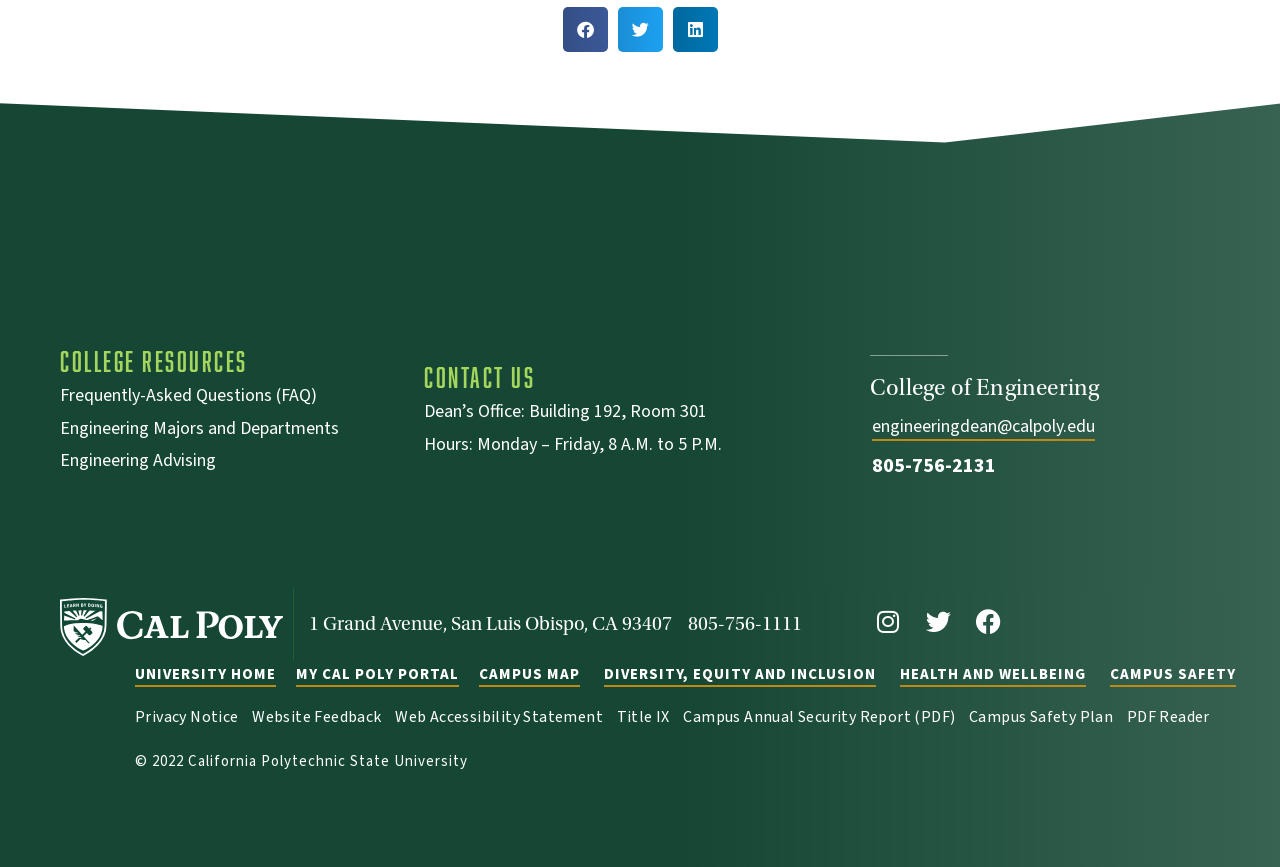Provide a short answer to the following question with just one word or phrase: What is the contact information for the Dean's Office?

Building 192, Room 301